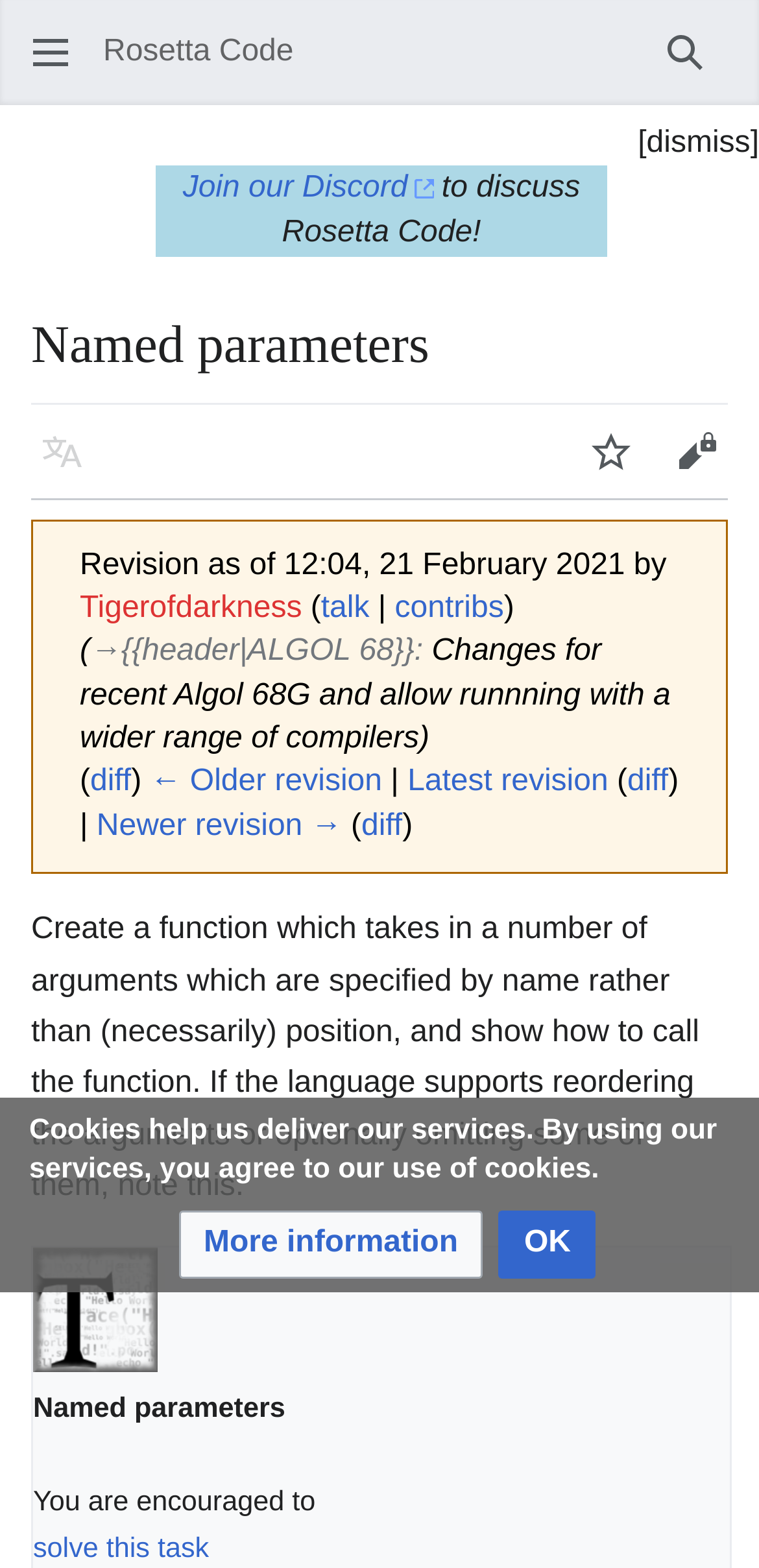Identify the bounding box coordinates of the region I need to click to complete this instruction: "View the source".

[0.862, 0.26, 0.974, 0.315]